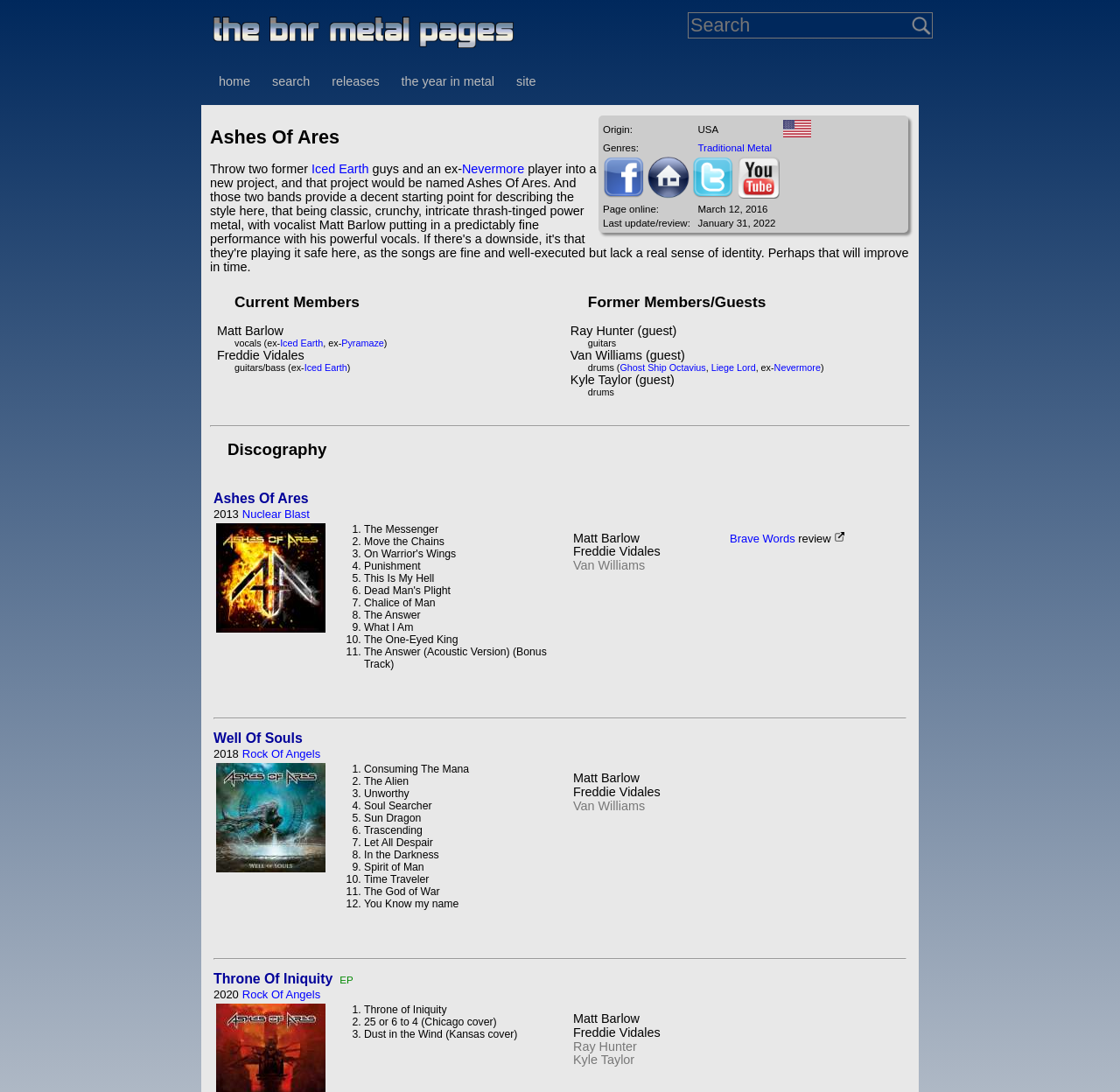Find the bounding box of the element with the following description: "Liege Lord". The coordinates must be four float numbers between 0 and 1, formatted as [left, top, right, bottom].

[0.635, 0.332, 0.675, 0.342]